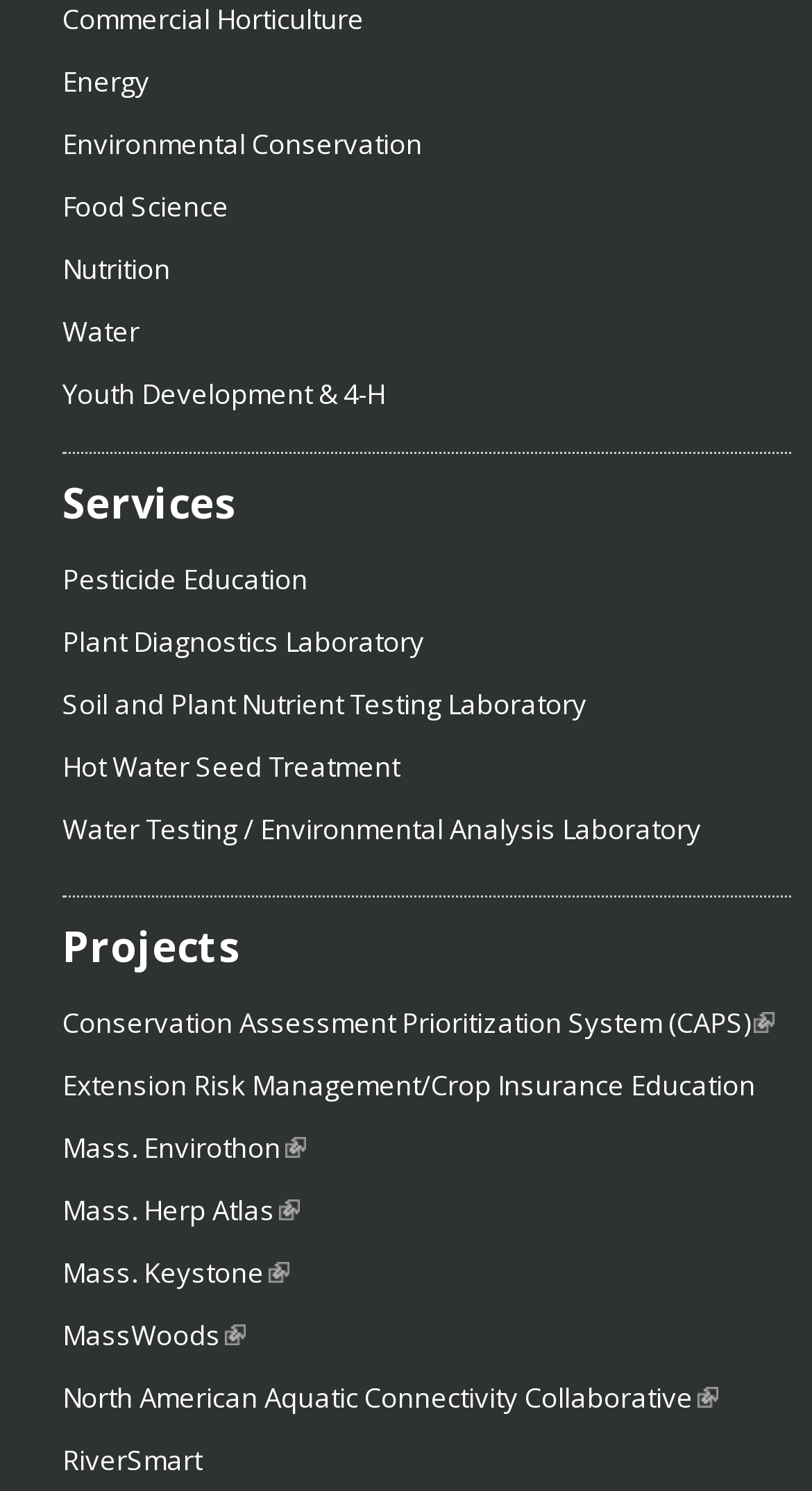Determine the bounding box coordinates for the area that needs to be clicked to fulfill this task: "Explore Conservation Assessment Prioritization System". The coordinates must be given as four float numbers between 0 and 1, i.e., [left, top, right, bottom].

[0.077, 0.673, 0.954, 0.698]